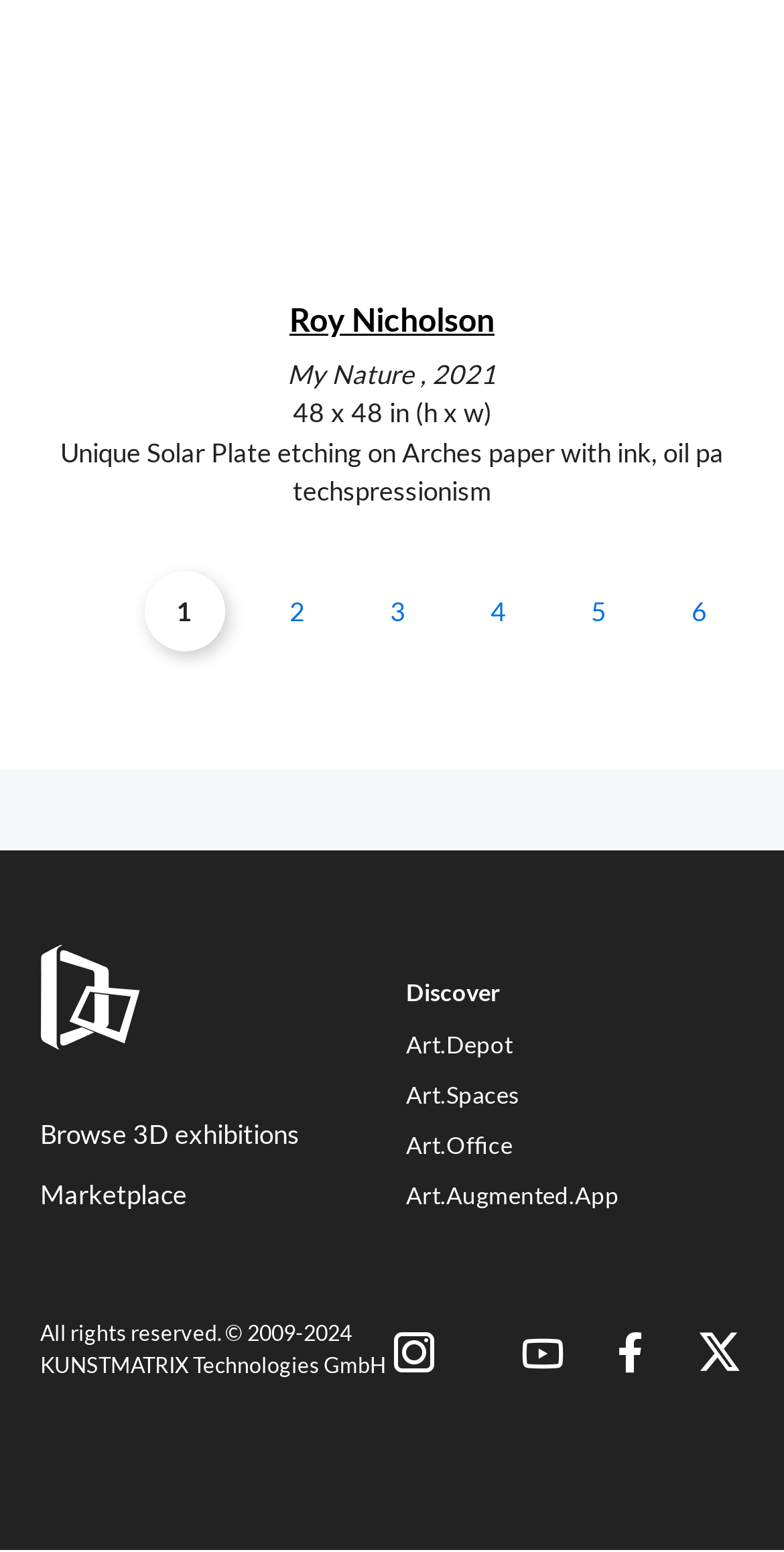Using the format (top-left x, top-left y, bottom-right x, bottom-right y), provide the bounding box coordinates for the described UI element. All values should be floating point numbers between 0 and 1: parent_node: Browse 3D exhibitions

[0.051, 0.609, 0.467, 0.676]